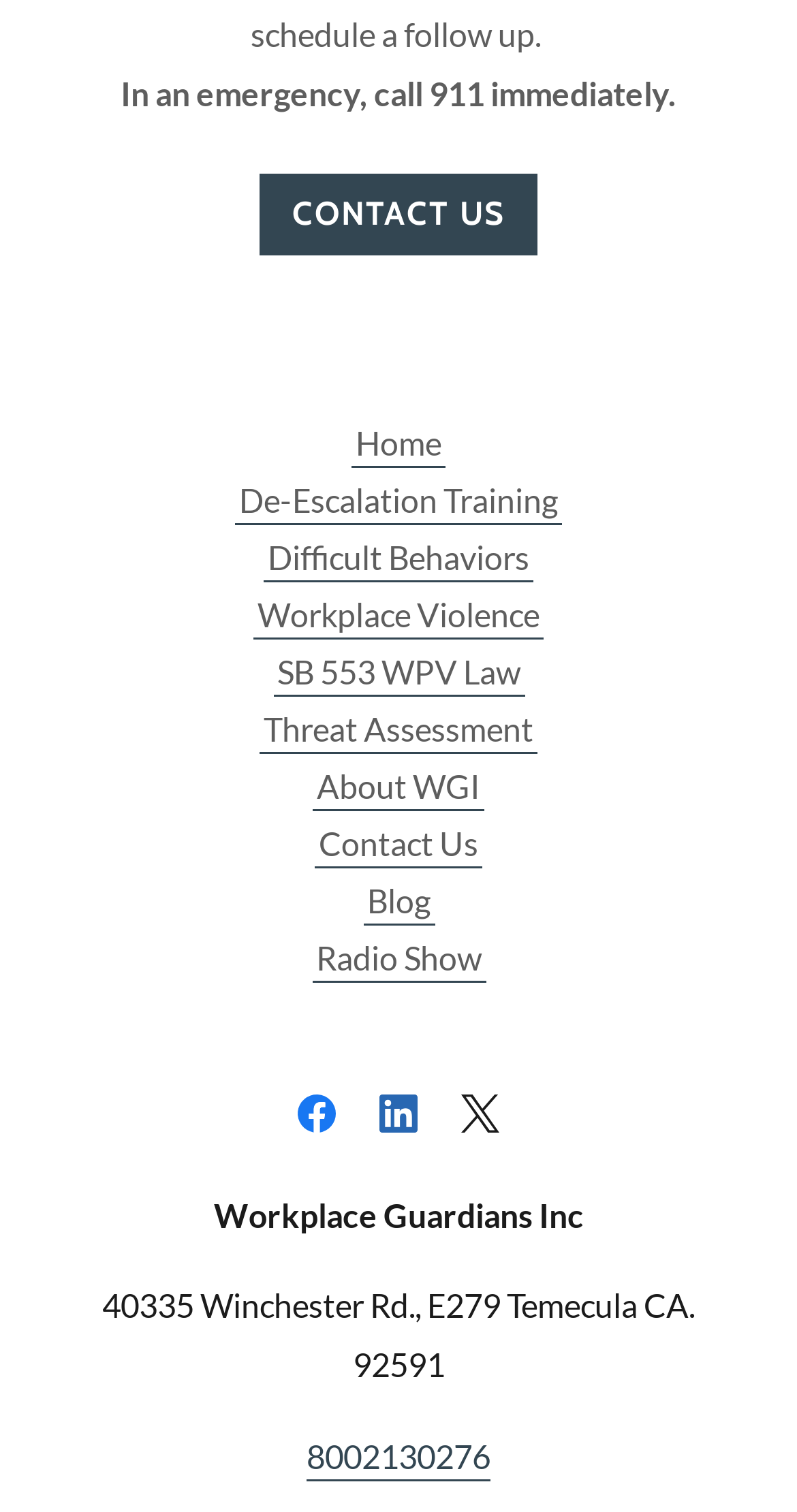What is the company name?
Please respond to the question thoroughly and include all relevant details.

The company name is mentioned at the bottom of the webpage in a static text element, which says 'Workplace Guardians Inc' followed by the address and phone number.